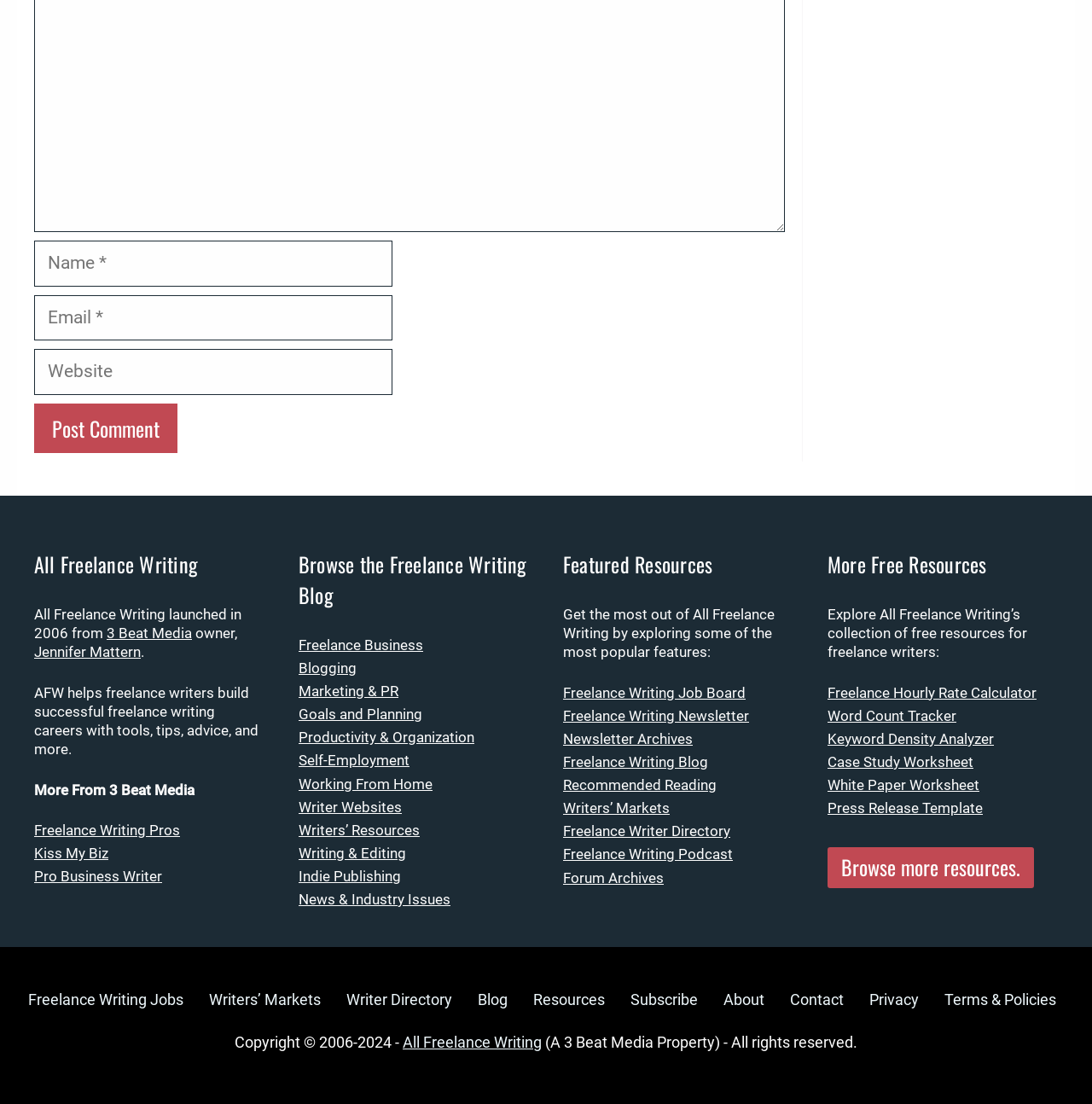Extract the bounding box of the UI element described as: "News & Industry Issues".

[0.273, 0.807, 0.412, 0.822]